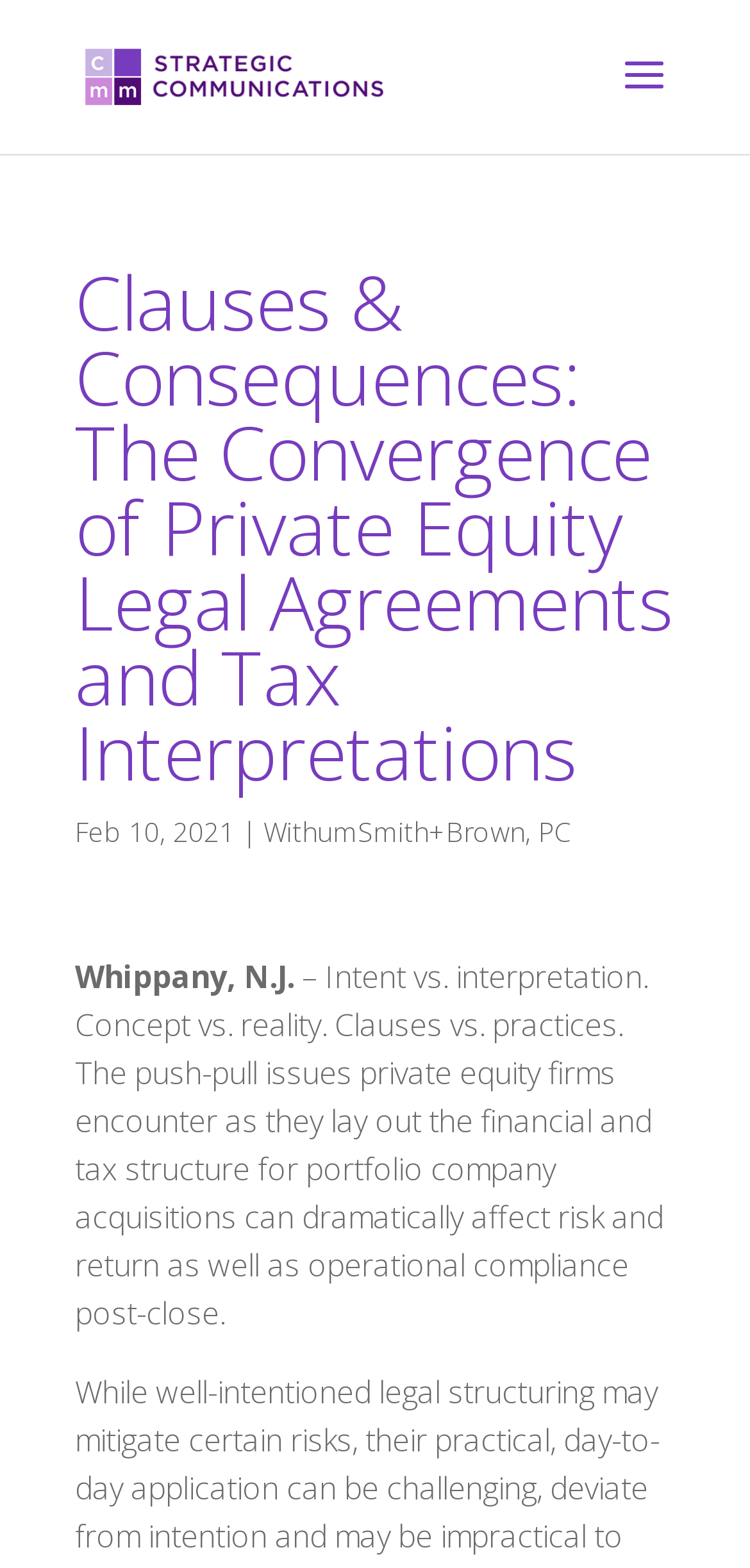What is the date of the article?
Refer to the image and offer an in-depth and detailed answer to the question.

I found the date of the article by looking at the static text element with the bounding box coordinates [0.1, 0.519, 0.313, 0.542], which contains the text 'Feb 10, 2021'.